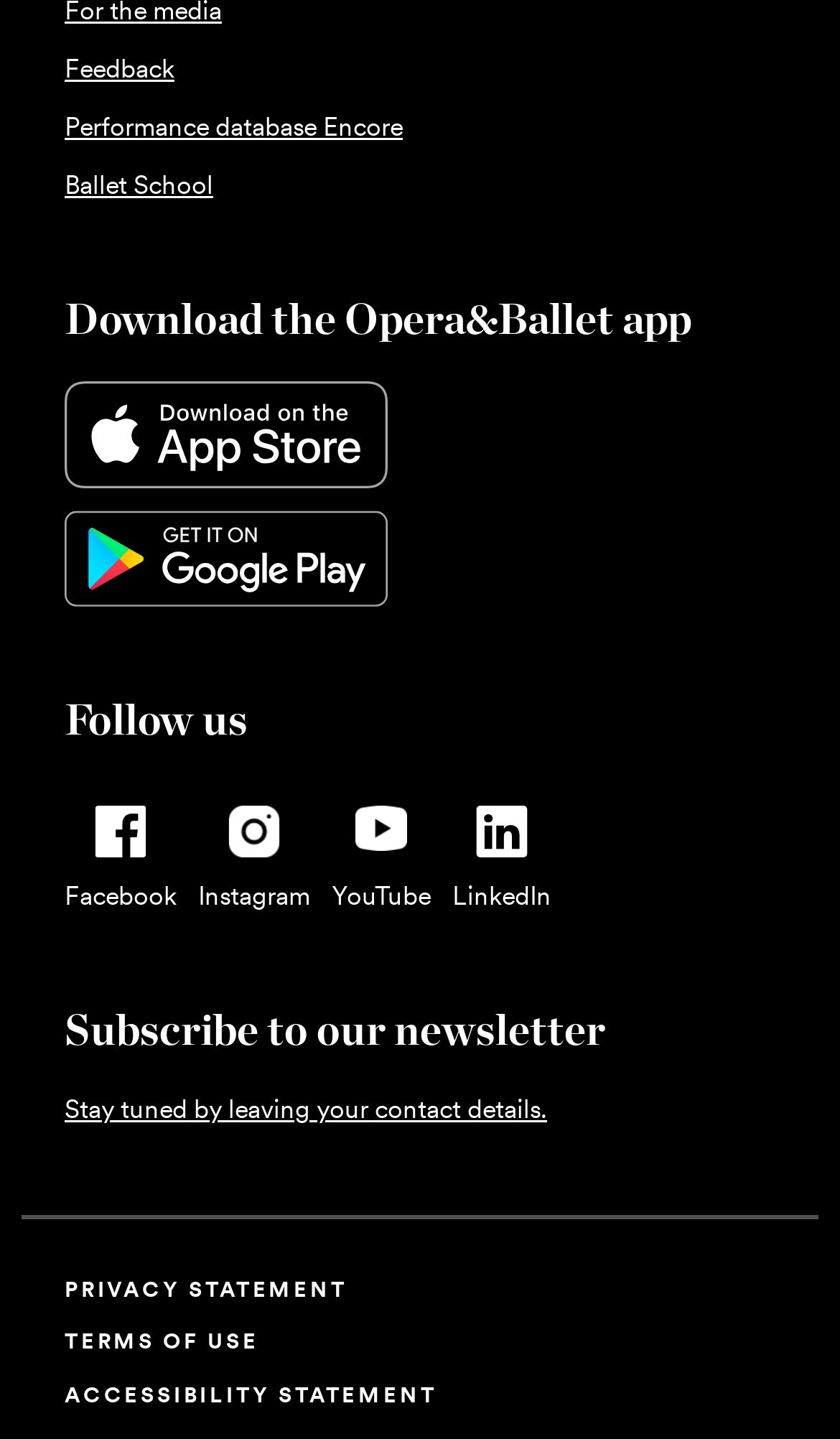Find the bounding box coordinates of the clickable region needed to perform the following instruction: "Subscribe to our newsletter". The coordinates should be provided as four float numbers between 0 and 1, i.e., [left, top, right, bottom].

[0.077, 0.697, 0.923, 0.733]